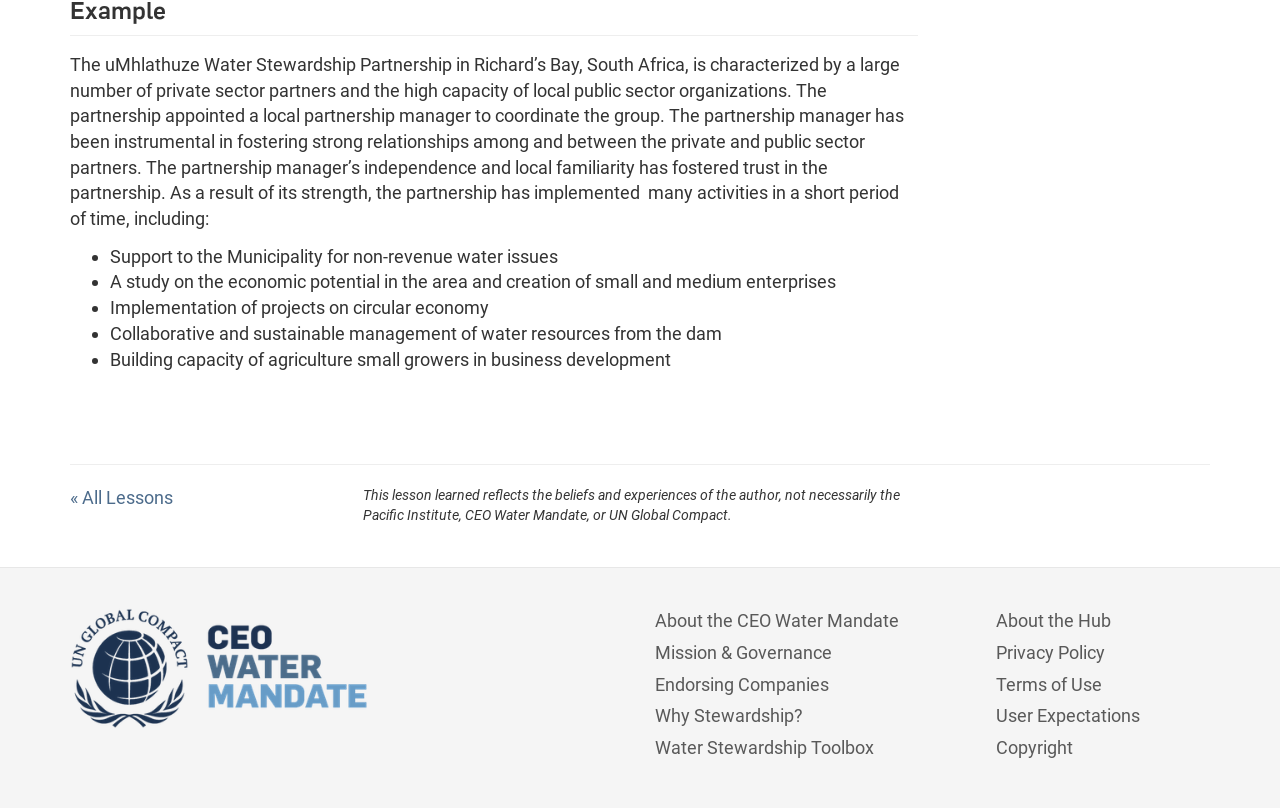Indicate the bounding box coordinates of the clickable region to achieve the following instruction: "Visit 'CEO Water Mandate'."

[0.055, 0.825, 0.289, 0.851]